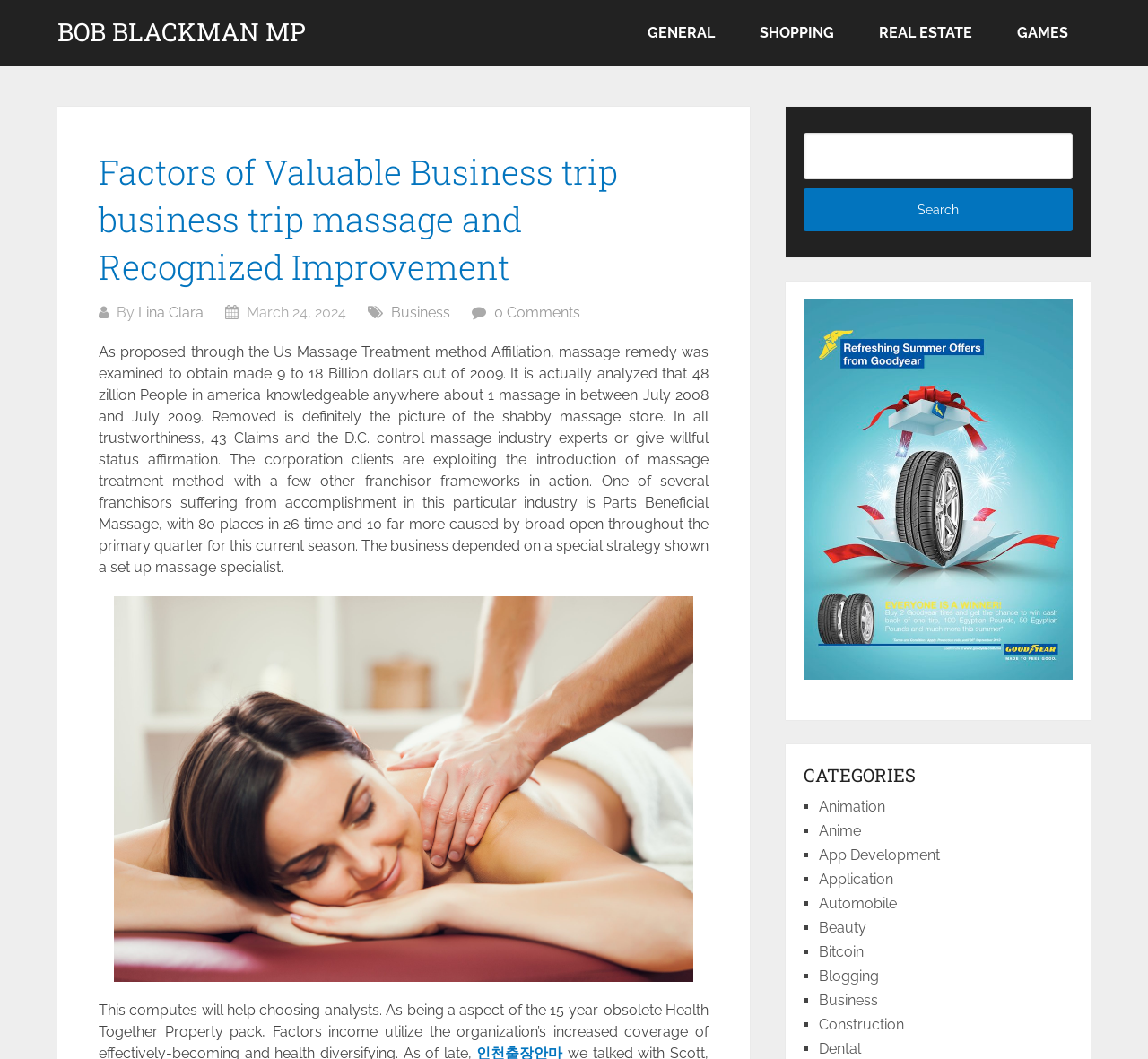Locate the bounding box coordinates of the element I should click to achieve the following instruction: "Read the article about 'Factors of Valuable Business trip business trip massage and Recognized Improvement'".

[0.086, 0.141, 0.538, 0.273]